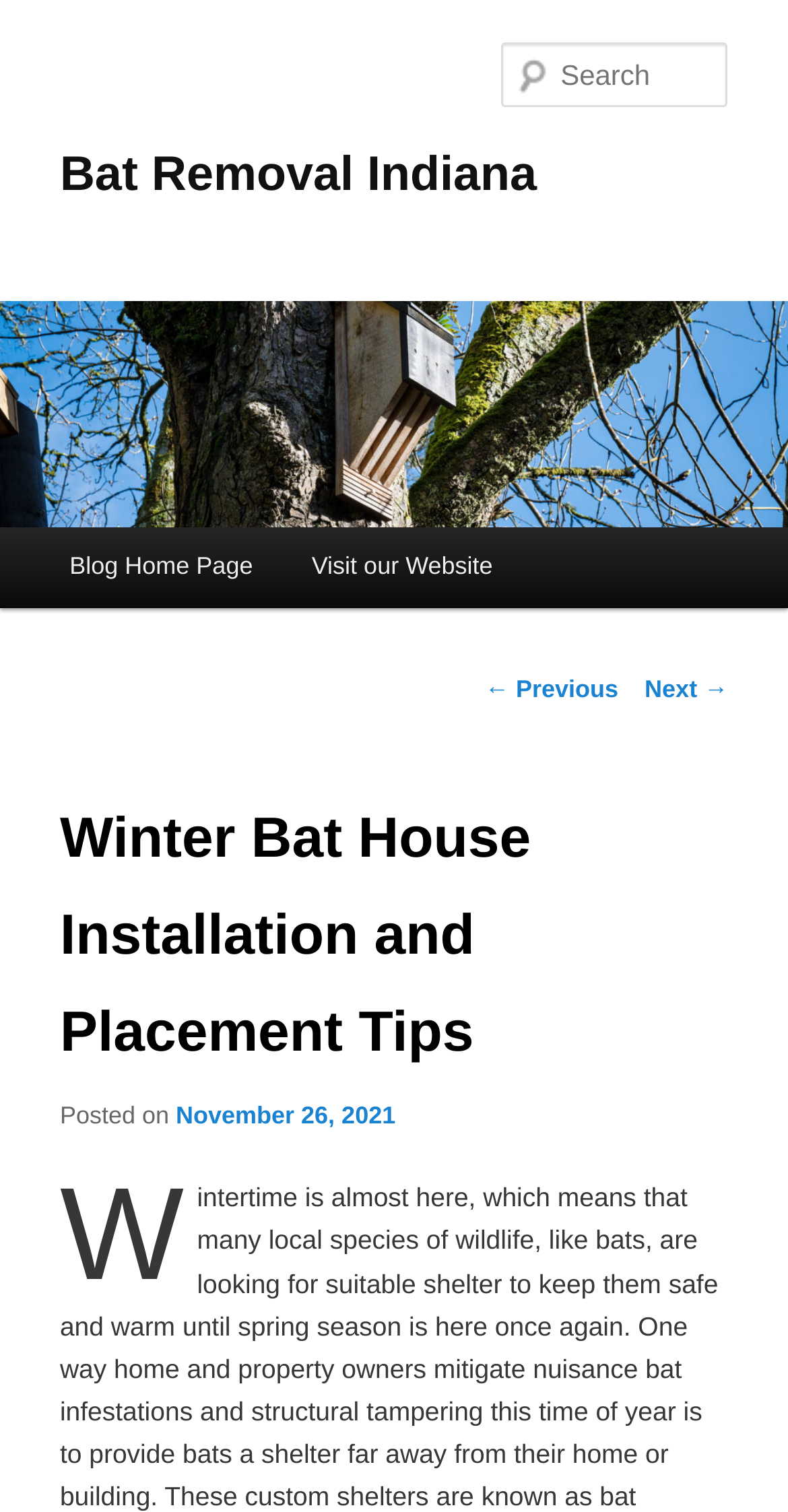What is the date of the blog post?
Using the image, give a concise answer in the form of a single word or short phrase.

November 26, 2021